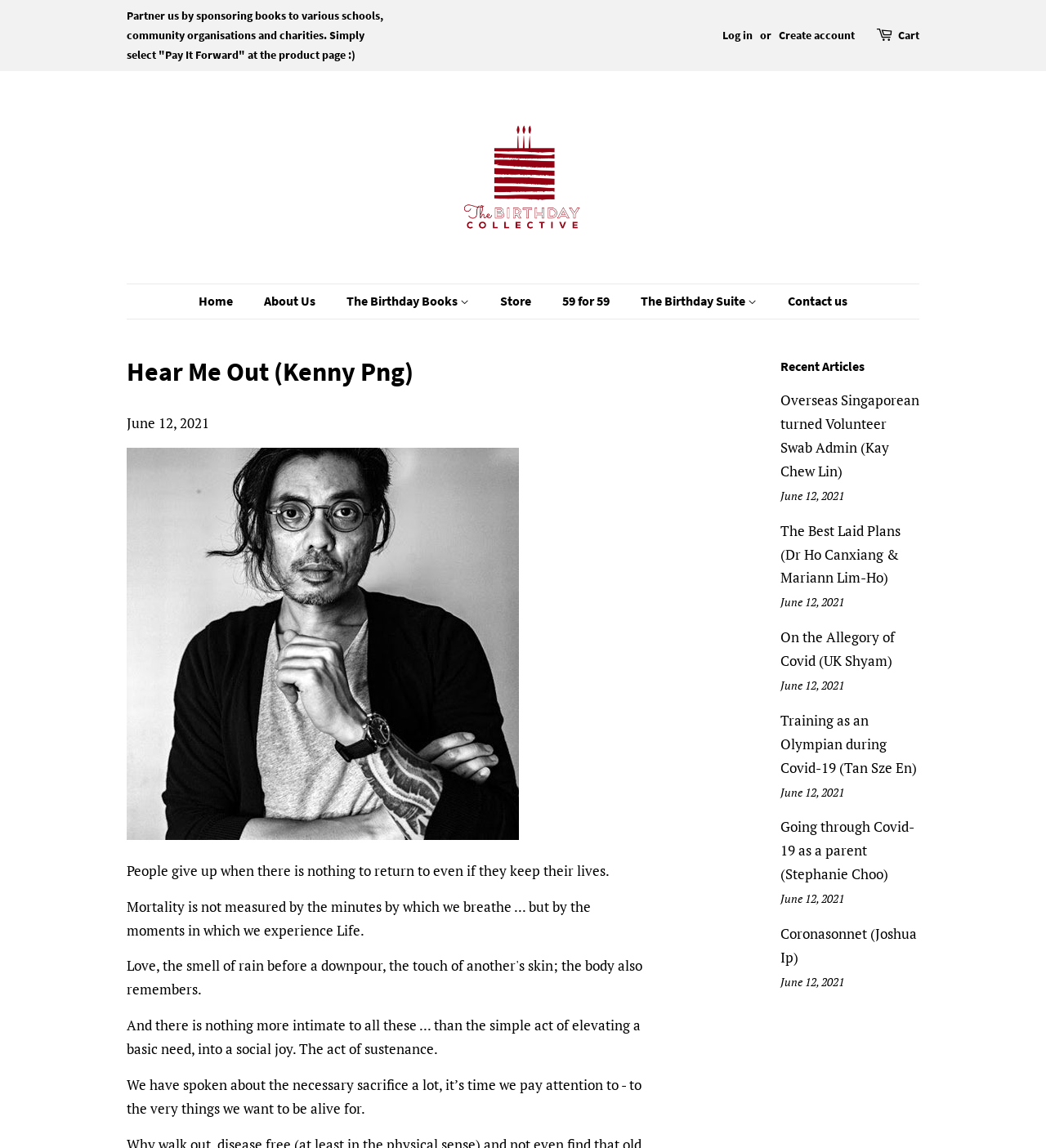Identify the bounding box for the UI element described as: "Collectively Speaking: A Podcast Series". The coordinates should be four float numbers between 0 and 1, i.e., [left, top, right, bottom].

[0.601, 0.33, 0.816, 0.357]